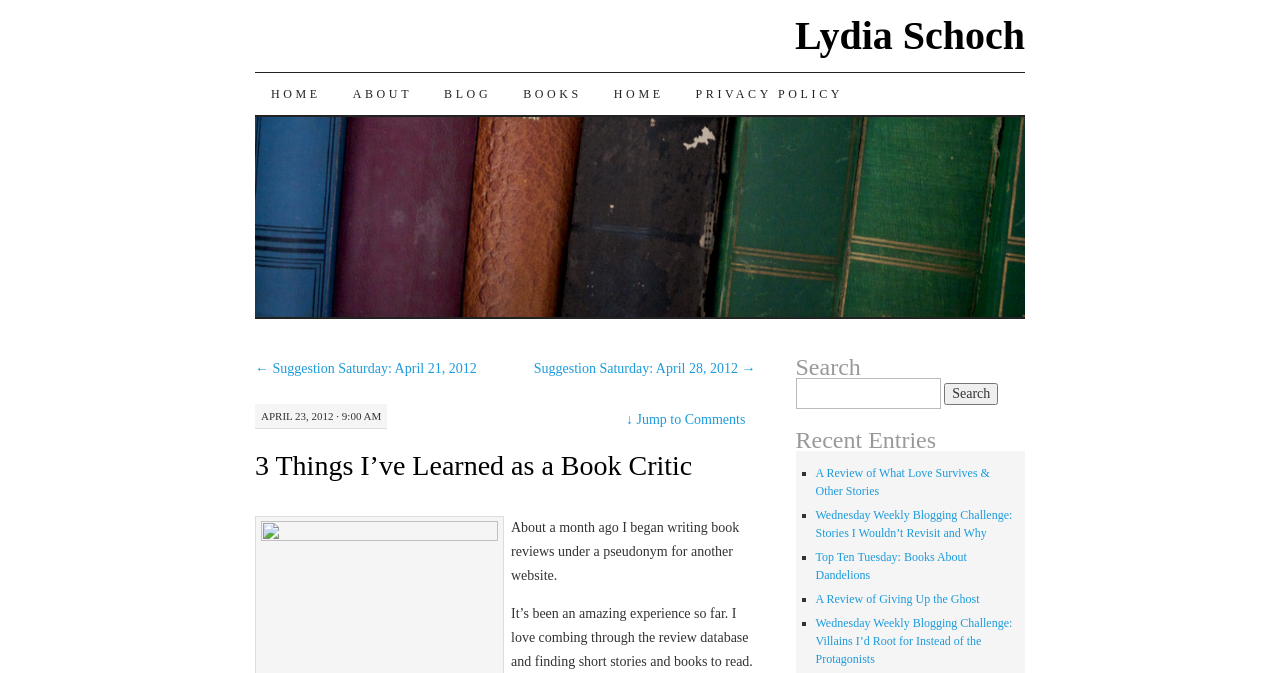Using the webpage screenshot, locate the HTML element that fits the following description and provide its bounding box: "Home".

[0.199, 0.108, 0.263, 0.171]